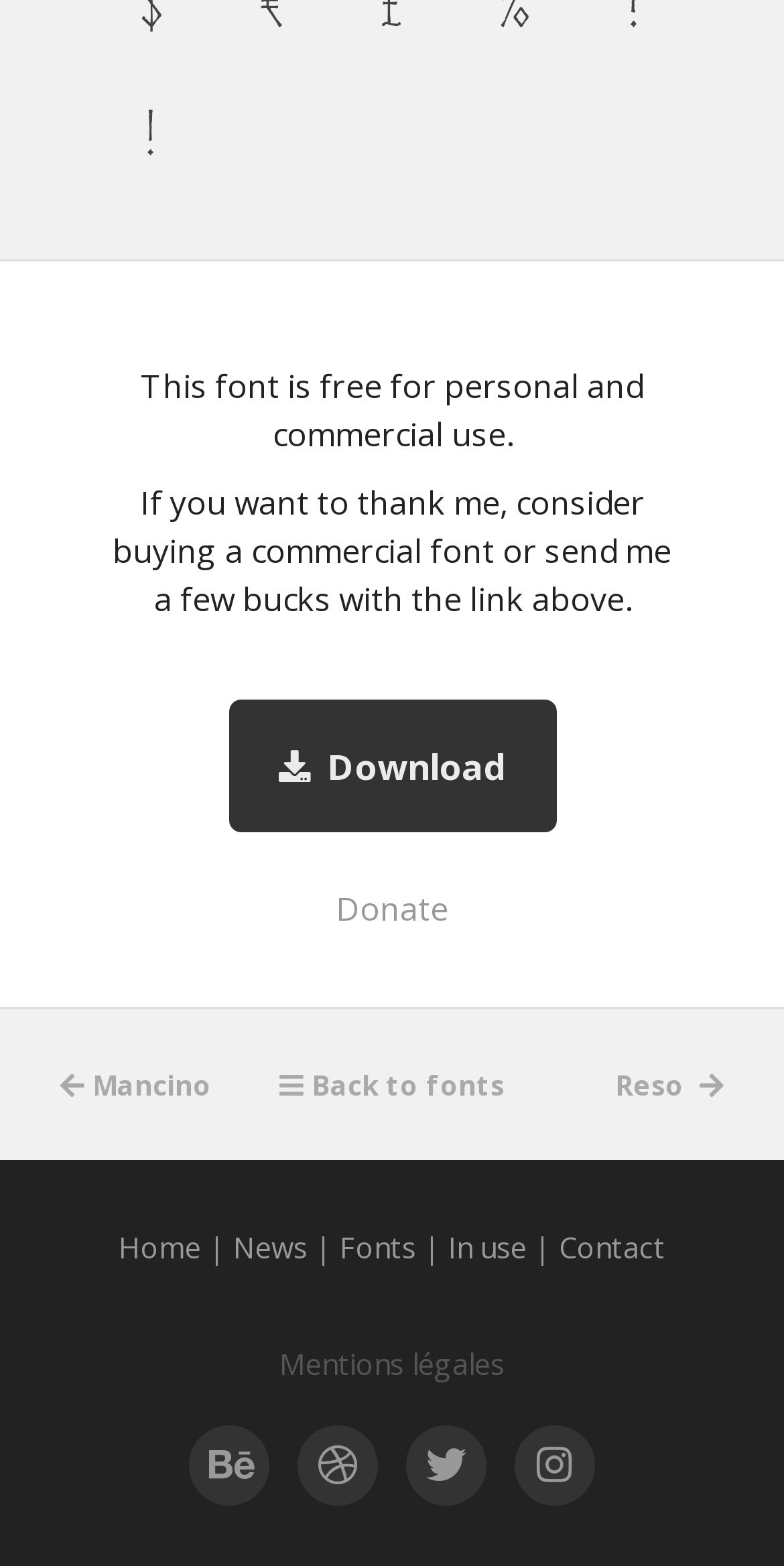Using the information in the image, give a detailed answer to the following question: What is the website about?

The website has multiple links related to fonts, such as 'Fonts', 'In use', and 'Back to fonts'. Additionally, there is a text stating 'This font is free for personal and commercial use.' which further supports the idea that the website is about fonts.